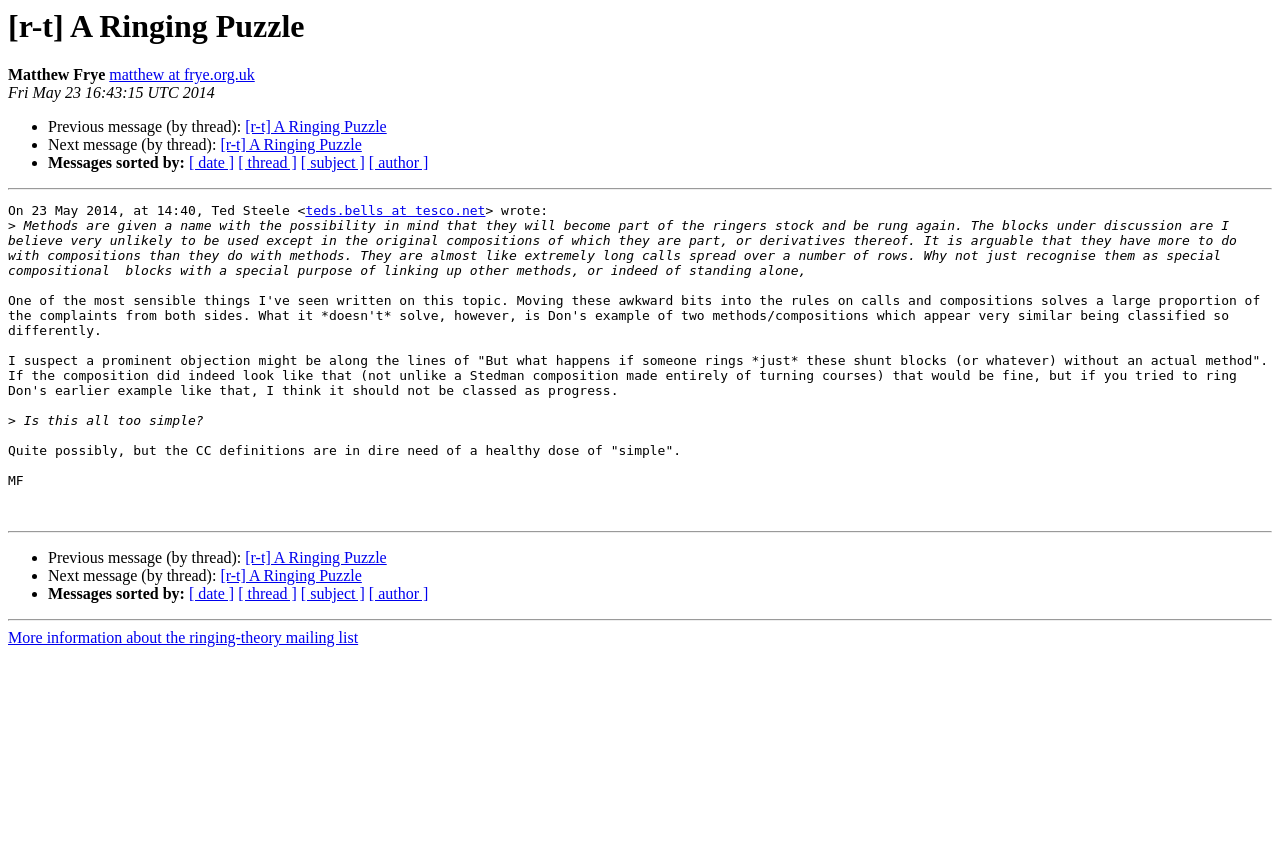Kindly determine the bounding box coordinates for the area that needs to be clicked to execute this instruction: "Explore 'Publications'".

None